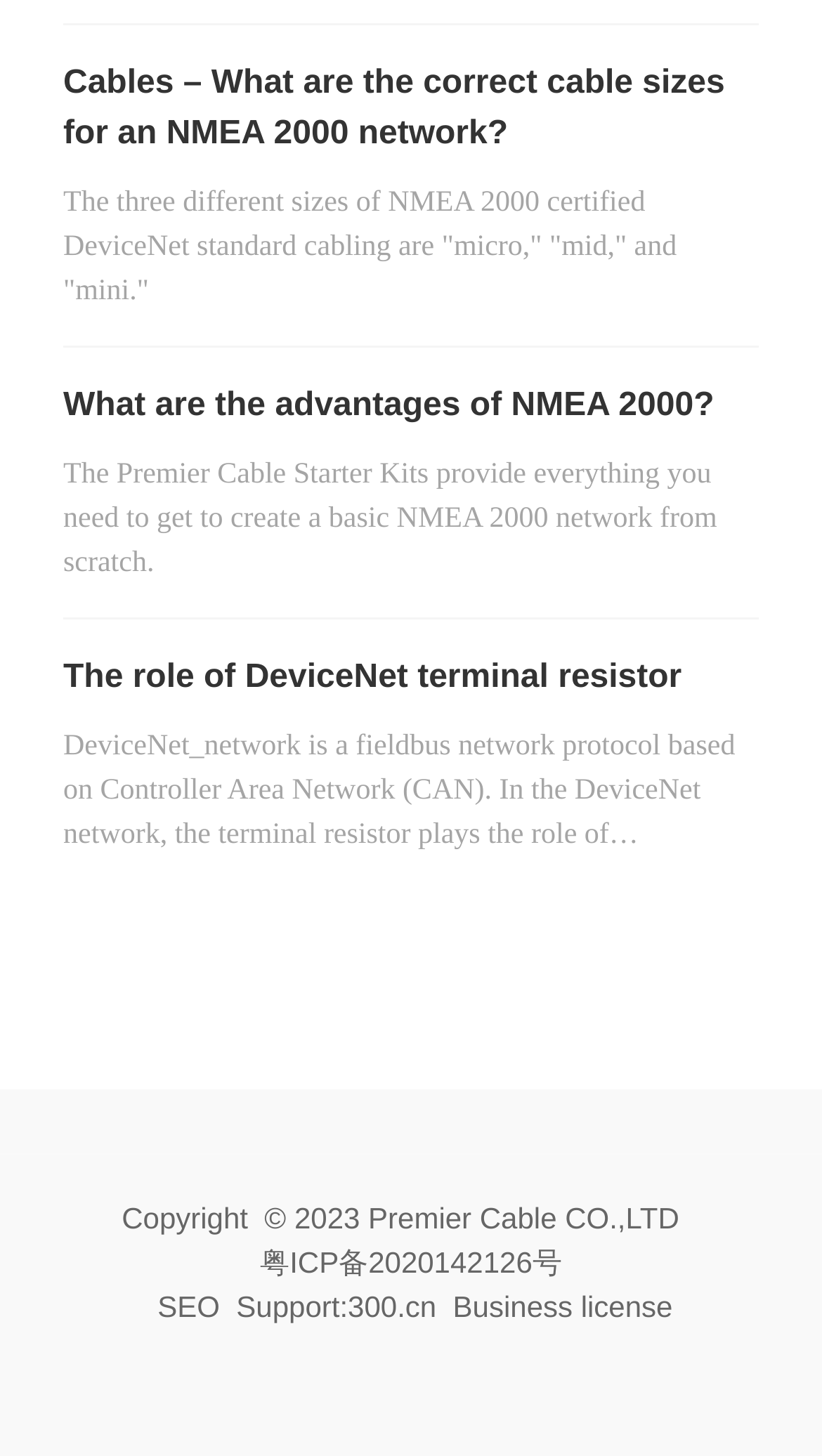Locate the bounding box of the UI element based on this description: "Business license". Provide four float numbers between 0 and 1 as [left, top, right, bottom].

[0.551, 0.886, 0.818, 0.909]